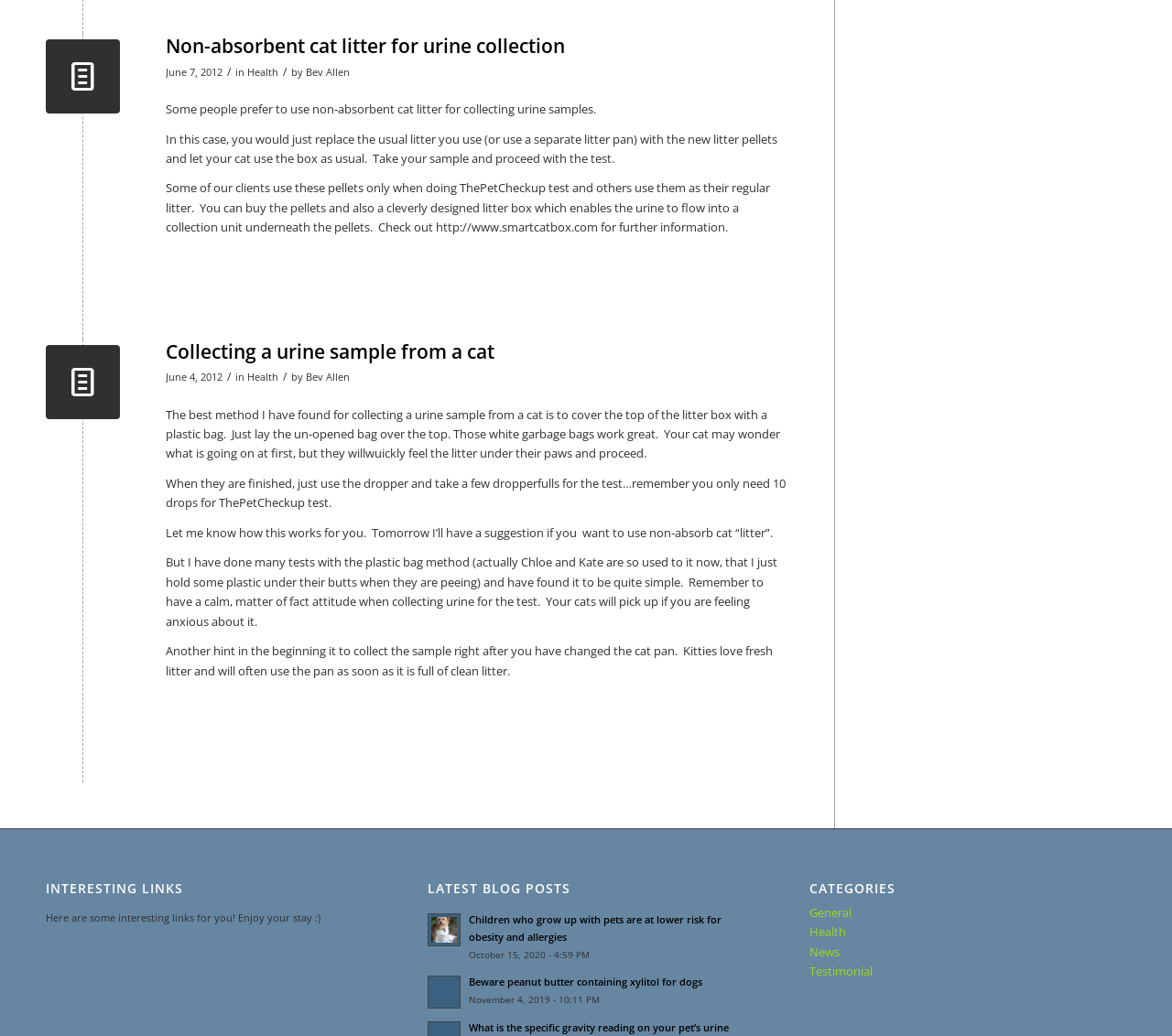Please determine the bounding box coordinates of the area that needs to be clicked to complete this task: 'Check out the latest blog post about children who grow up with pets'. The coordinates must be four float numbers between 0 and 1, formatted as [left, top, right, bottom].

[0.365, 0.878, 0.635, 0.93]